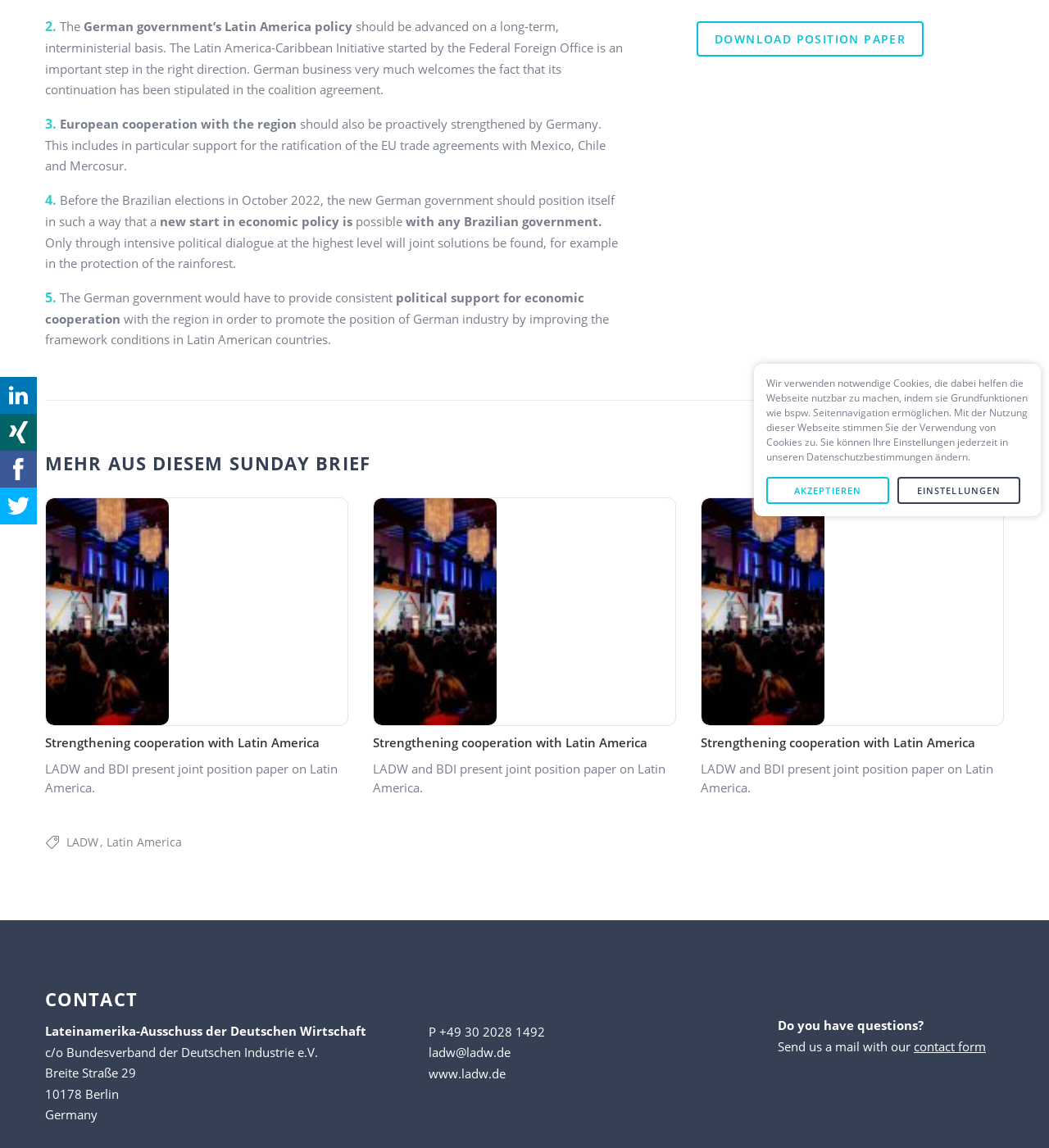From the webpage screenshot, predict the bounding box coordinates (top-left x, top-left y, bottom-right x, bottom-right y) for the UI element described here: contact form

[0.871, 0.904, 0.94, 0.918]